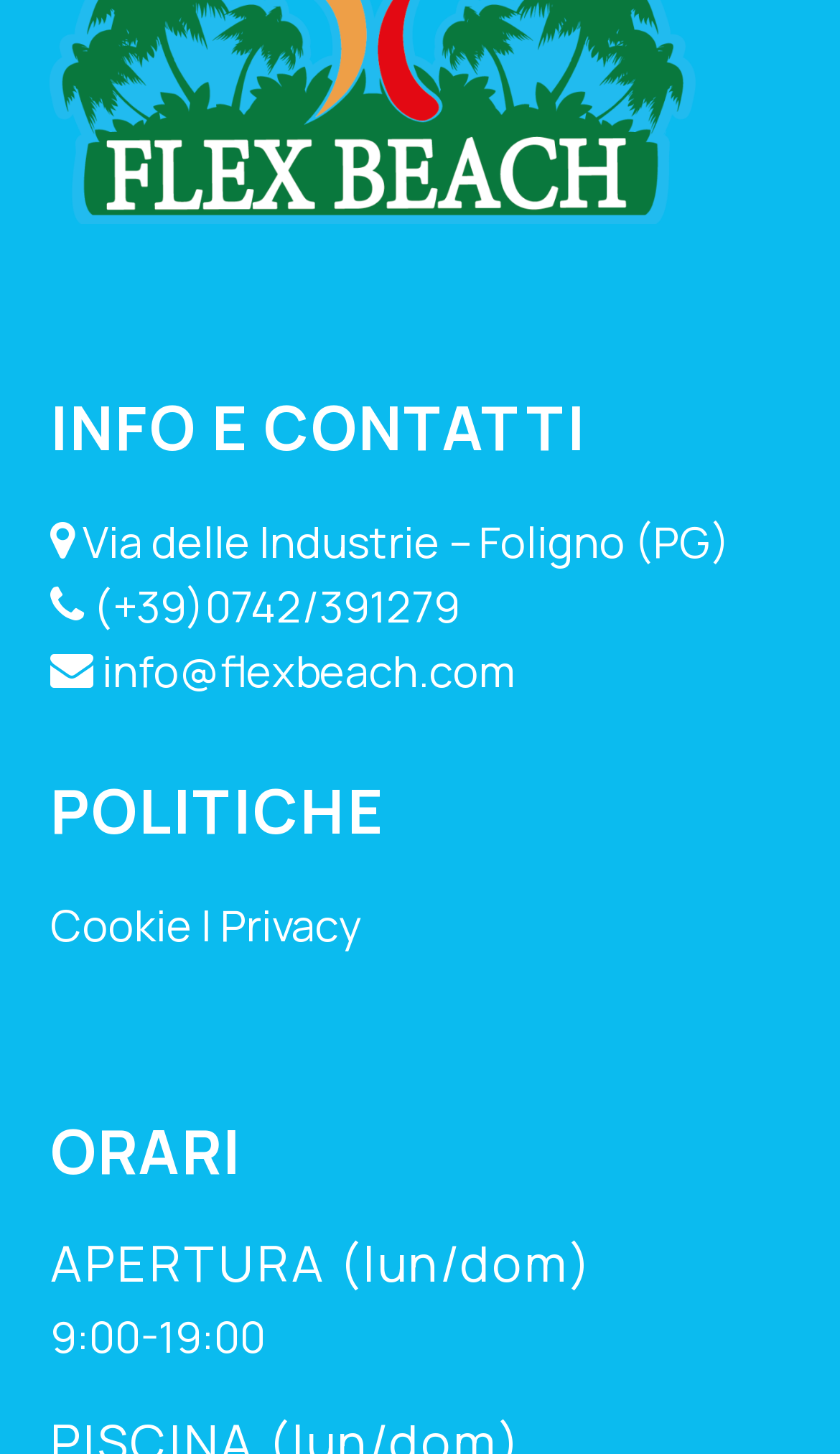Please examine the image and answer the question with a detailed explanation:
What is the address of Flexbeach?

I found the address by looking at the link element with the text 'Via delle Industrie – Foligno (PG)' which is located under the 'INFO E CONTATTI' heading.